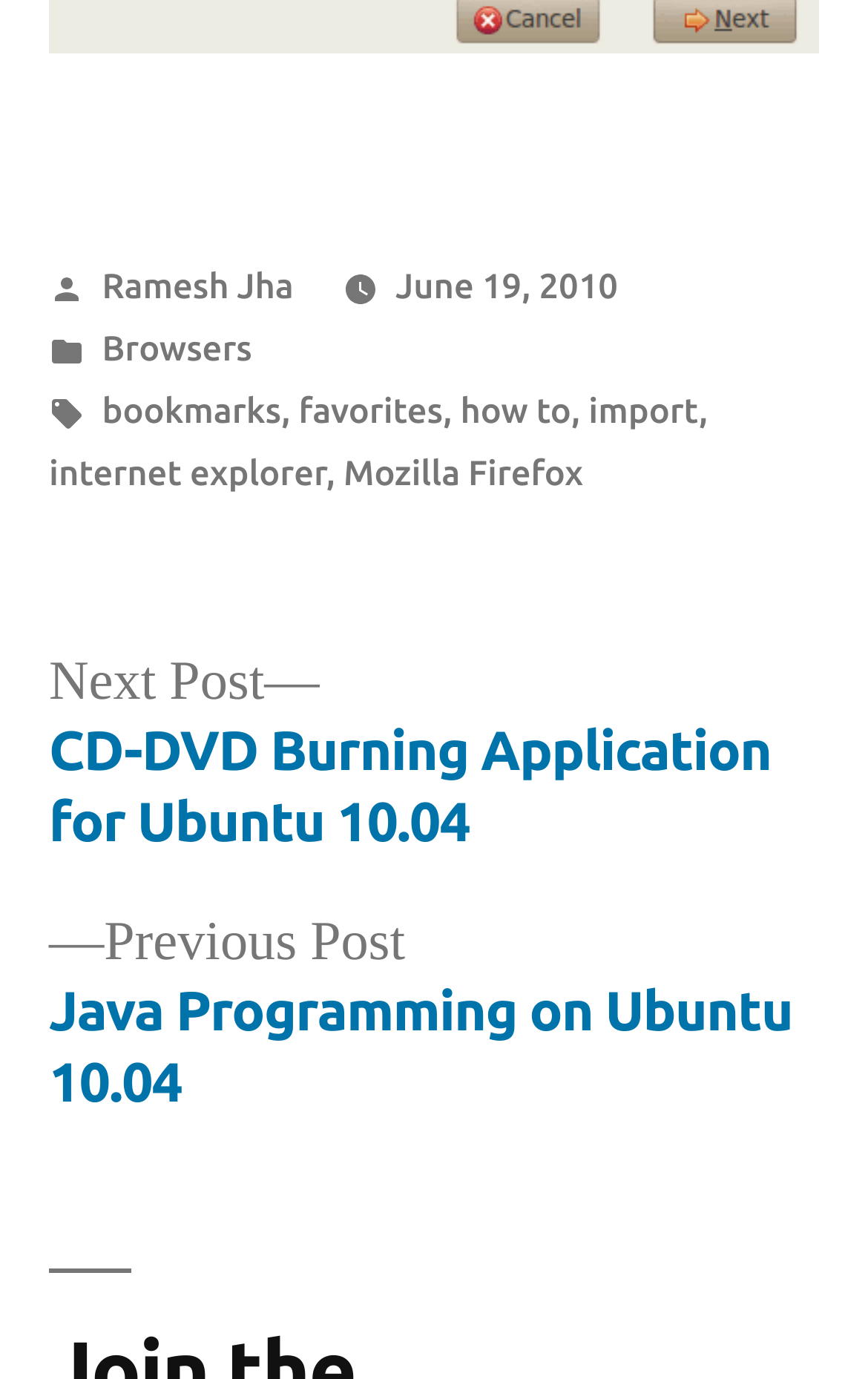Respond with a single word or short phrase to the following question: 
When was the article posted?

June 19, 2010